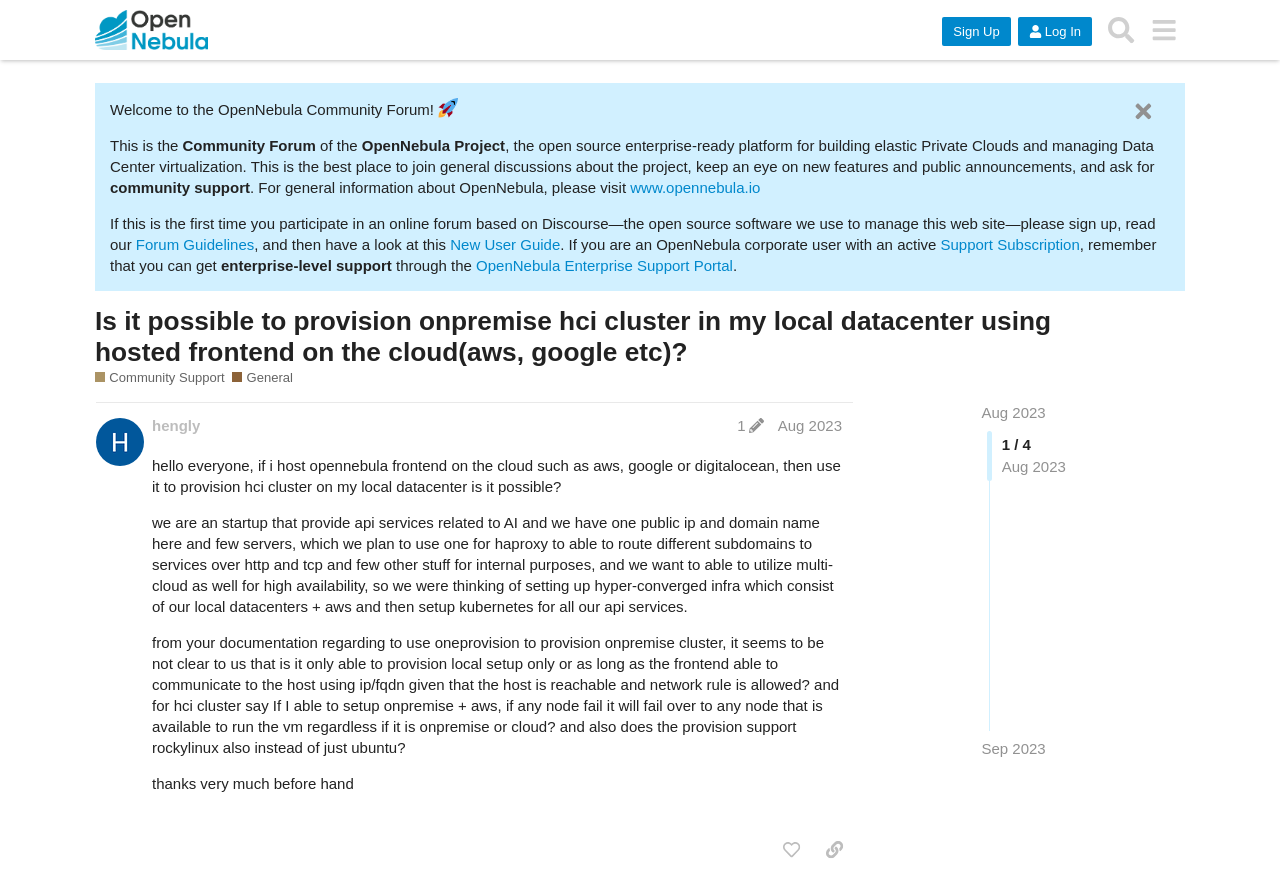How many links are provided in the original post?
Using the information from the image, give a concise answer in one word or a short phrase.

None